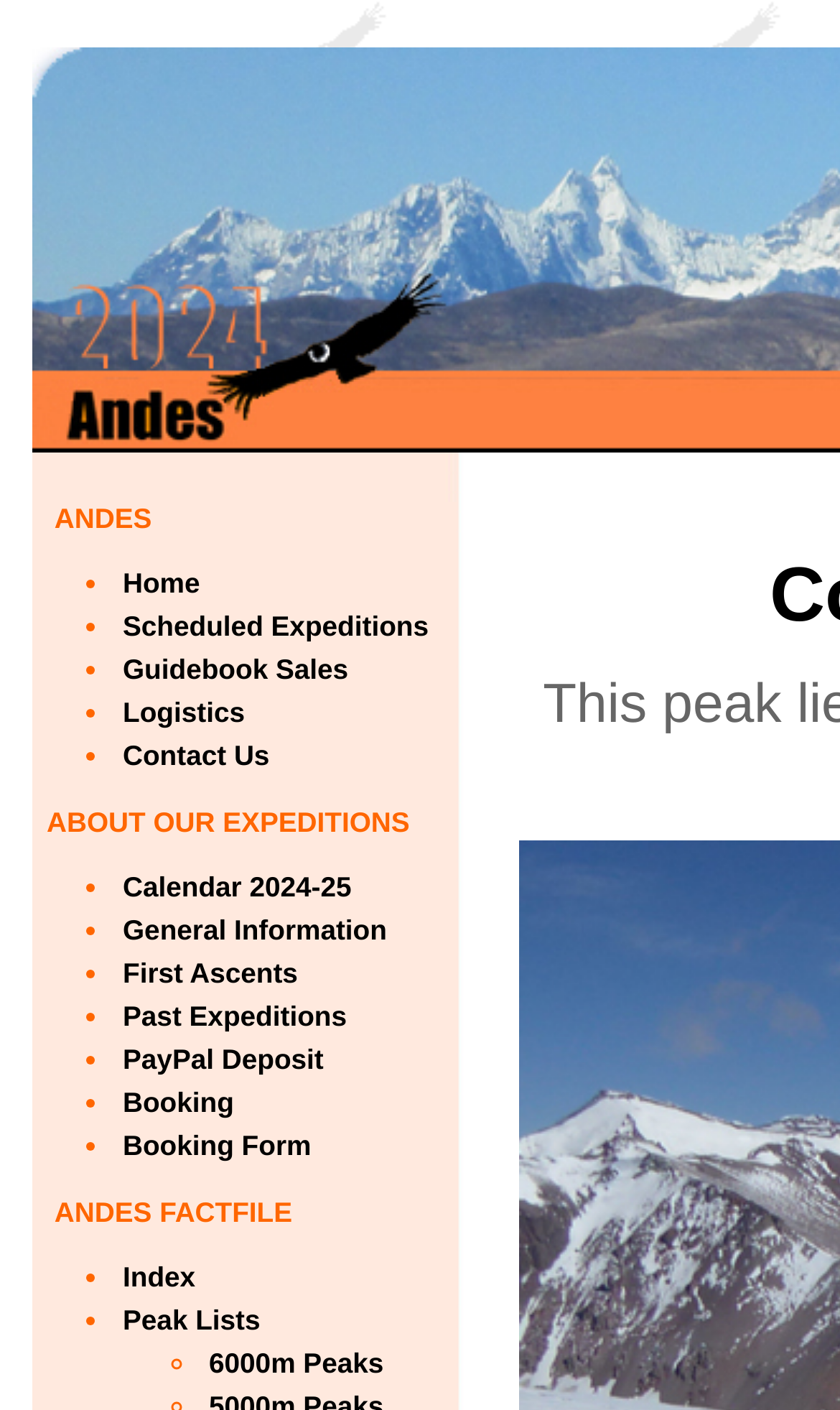Please identify the bounding box coordinates of the clickable region that I should interact with to perform the following instruction: "go to home page". The coordinates should be expressed as four float numbers between 0 and 1, i.e., [left, top, right, bottom].

[0.141, 0.402, 0.238, 0.425]